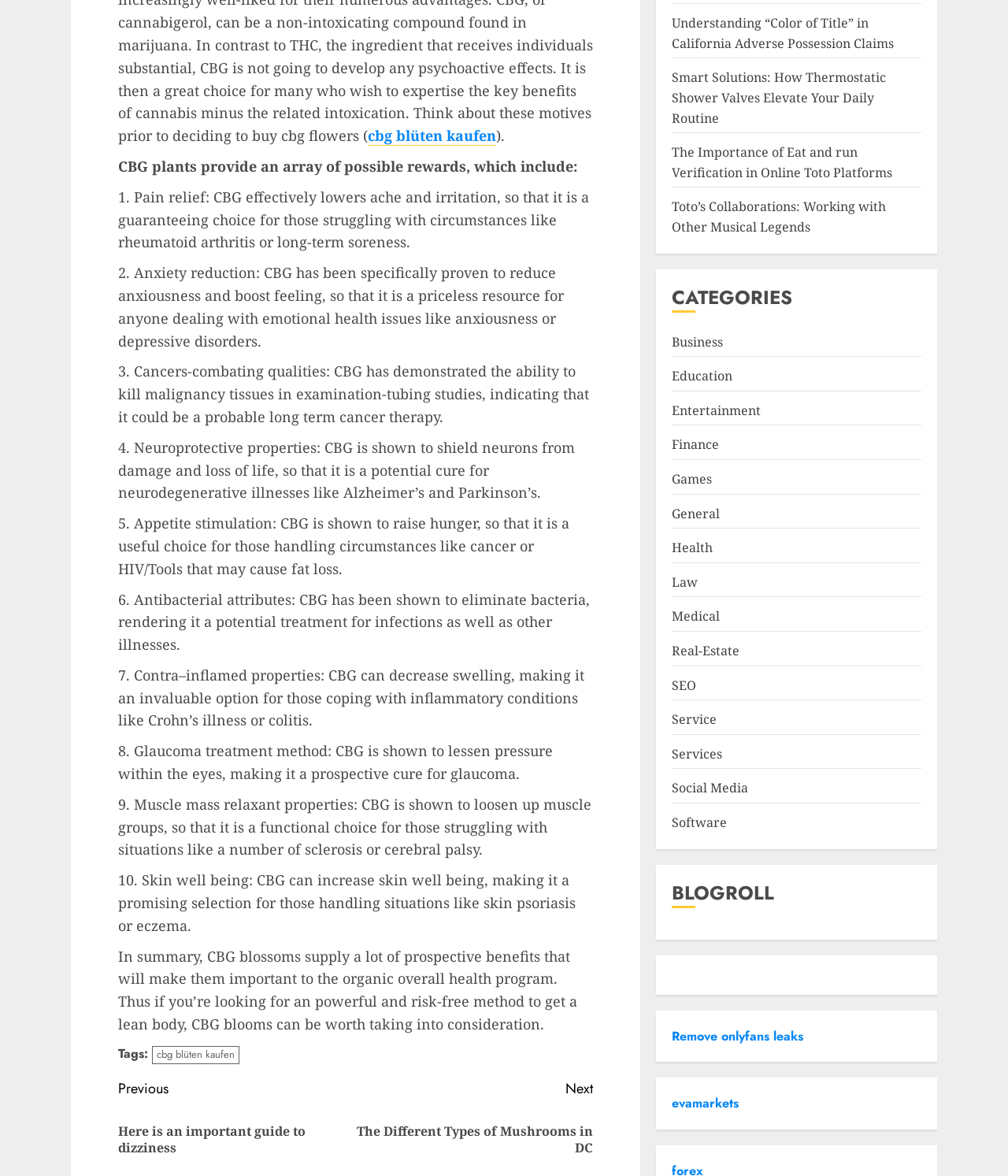Please specify the bounding box coordinates in the format (top-left x, top-left y, bottom-right x, bottom-right y), with all values as floating point numbers between 0 and 1. Identify the bounding box of the UI element described by: Entertainment

[0.667, 0.342, 0.755, 0.357]